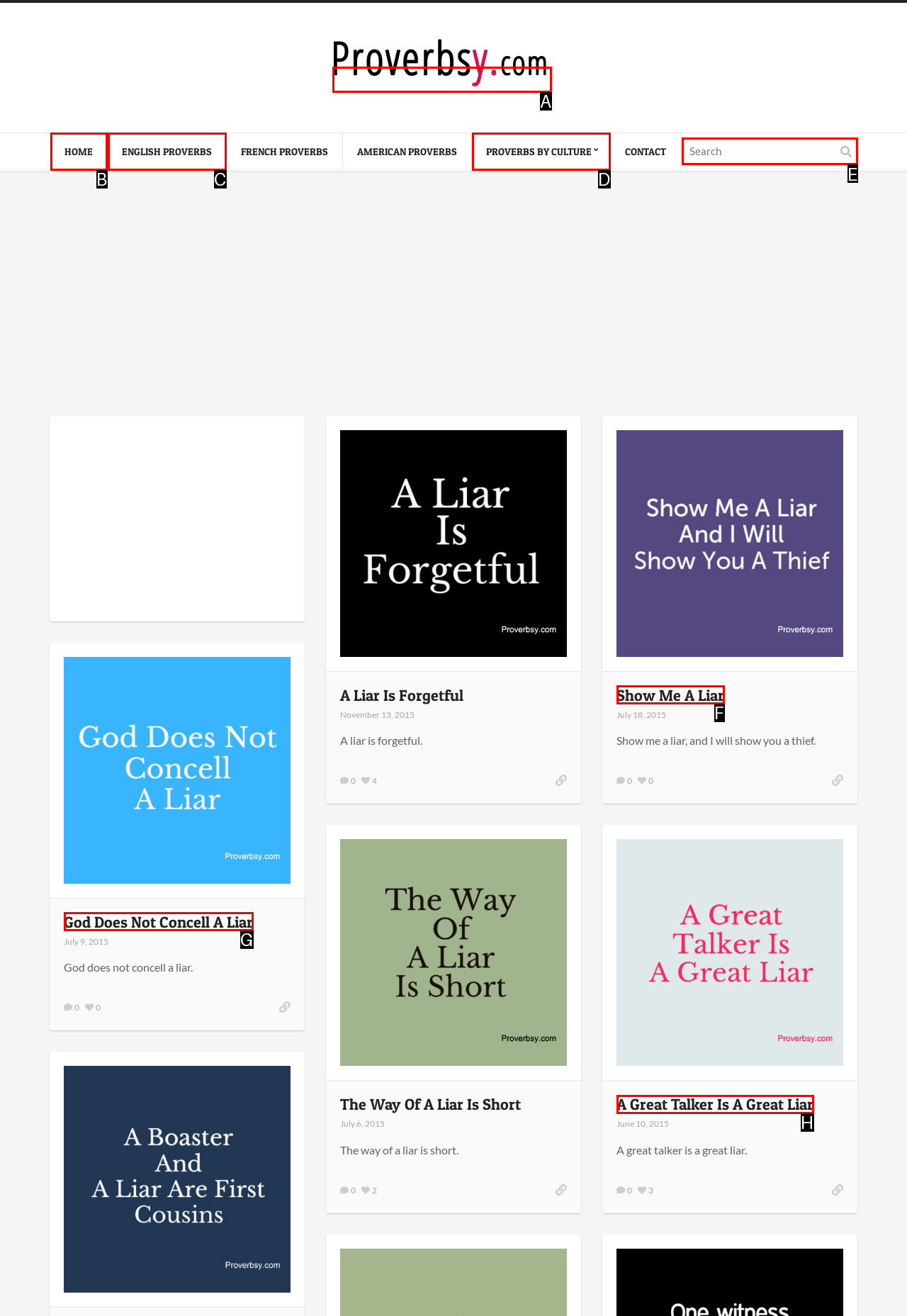Given the description: Restaurants, choose the HTML element that matches it. Indicate your answer with the letter of the option.

None